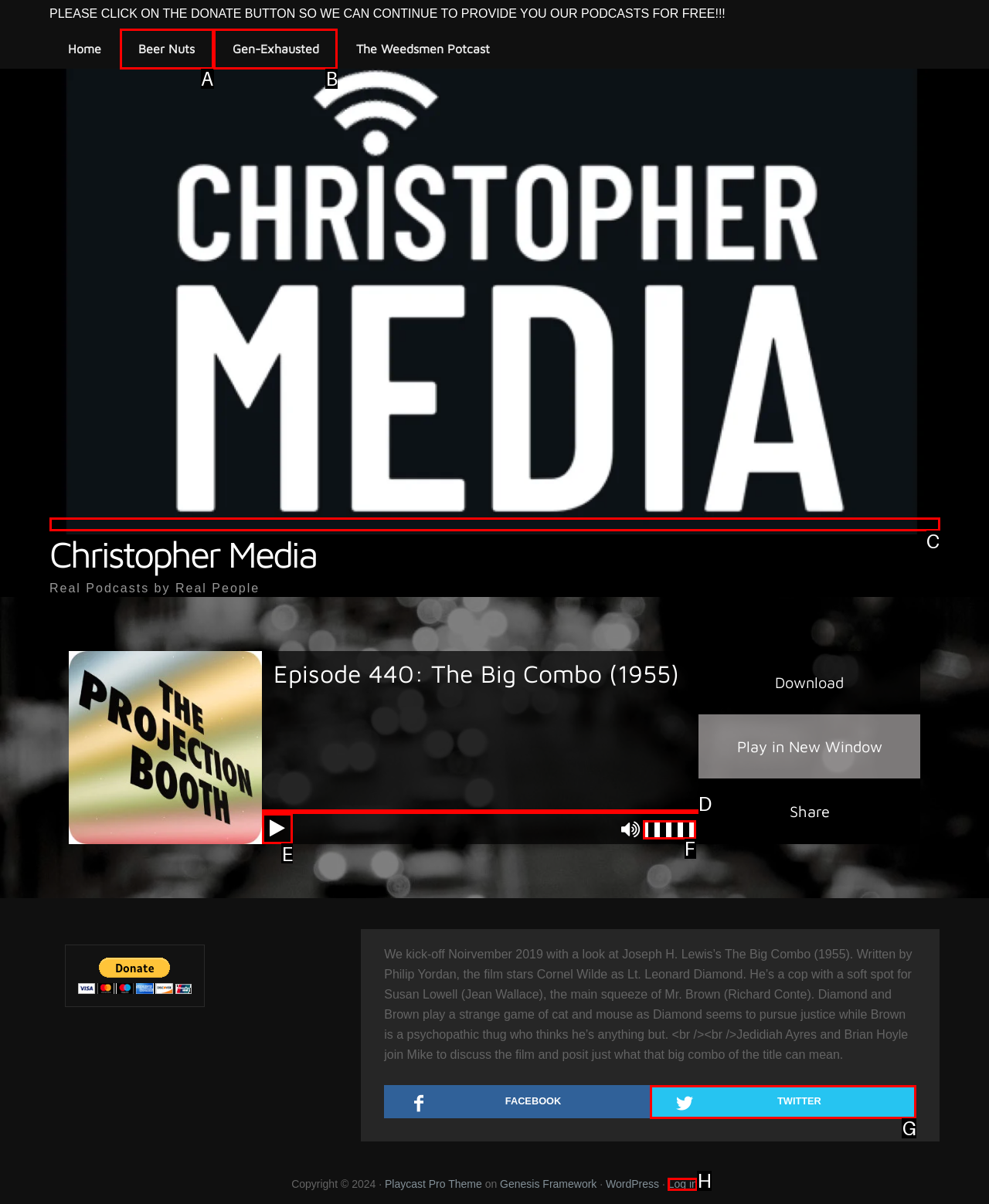Select the appropriate letter to fulfill the given instruction: Play the audio
Provide the letter of the correct option directly.

E